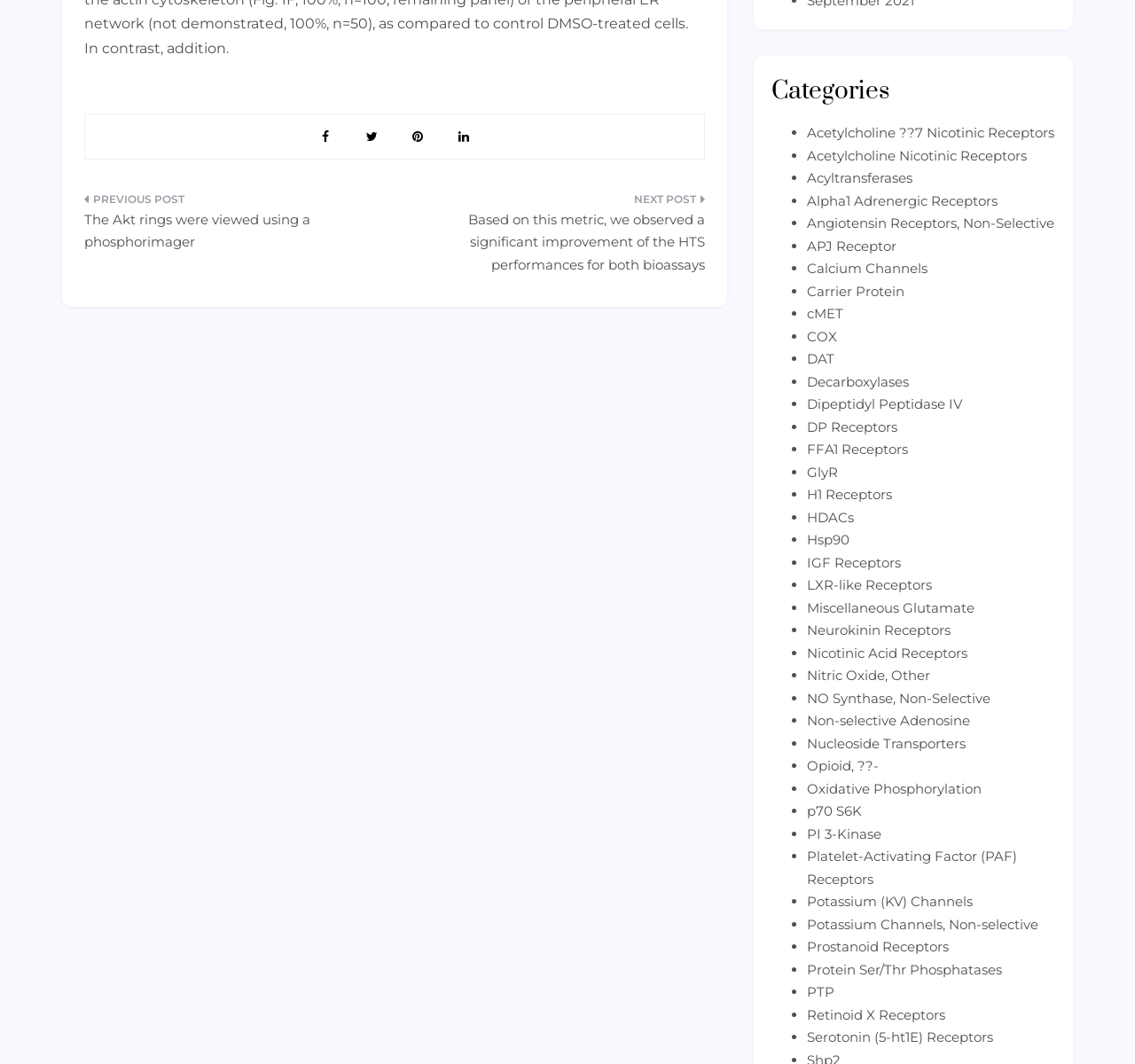What is the category of Acetylcholine Nicotinic Receptors?
Using the screenshot, give a one-word or short phrase answer.

Categories